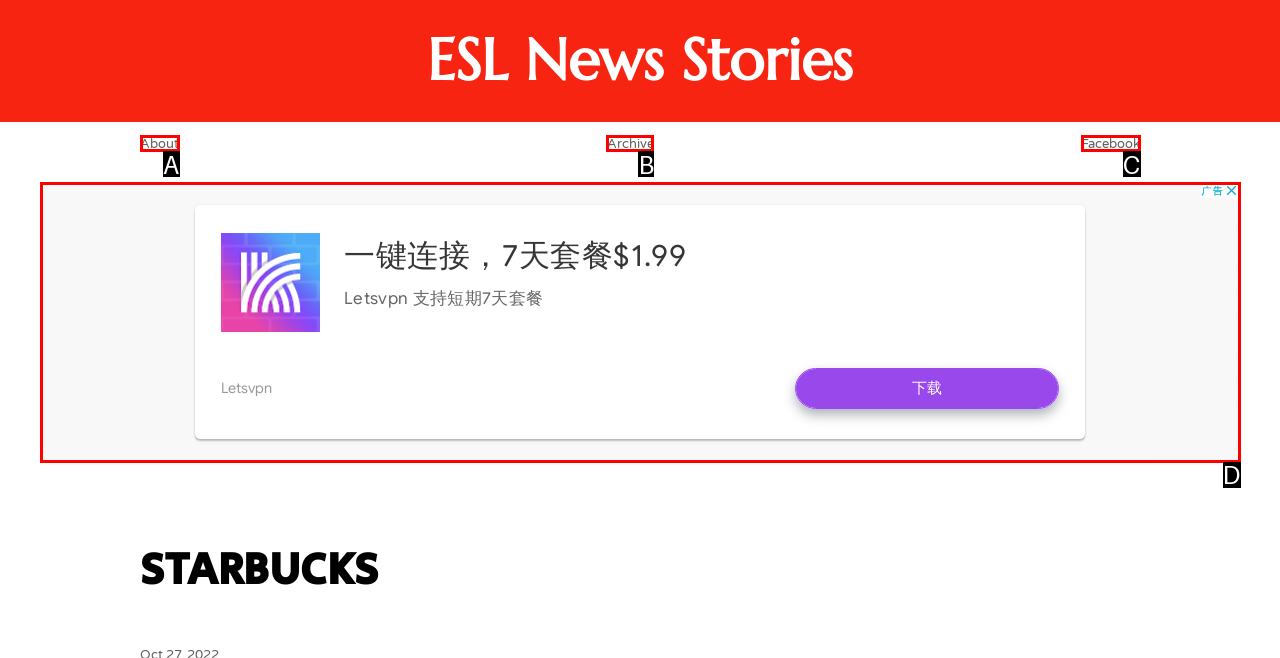Choose the letter of the UI element that aligns with the following description: Archive
State your answer as the letter from the listed options.

B